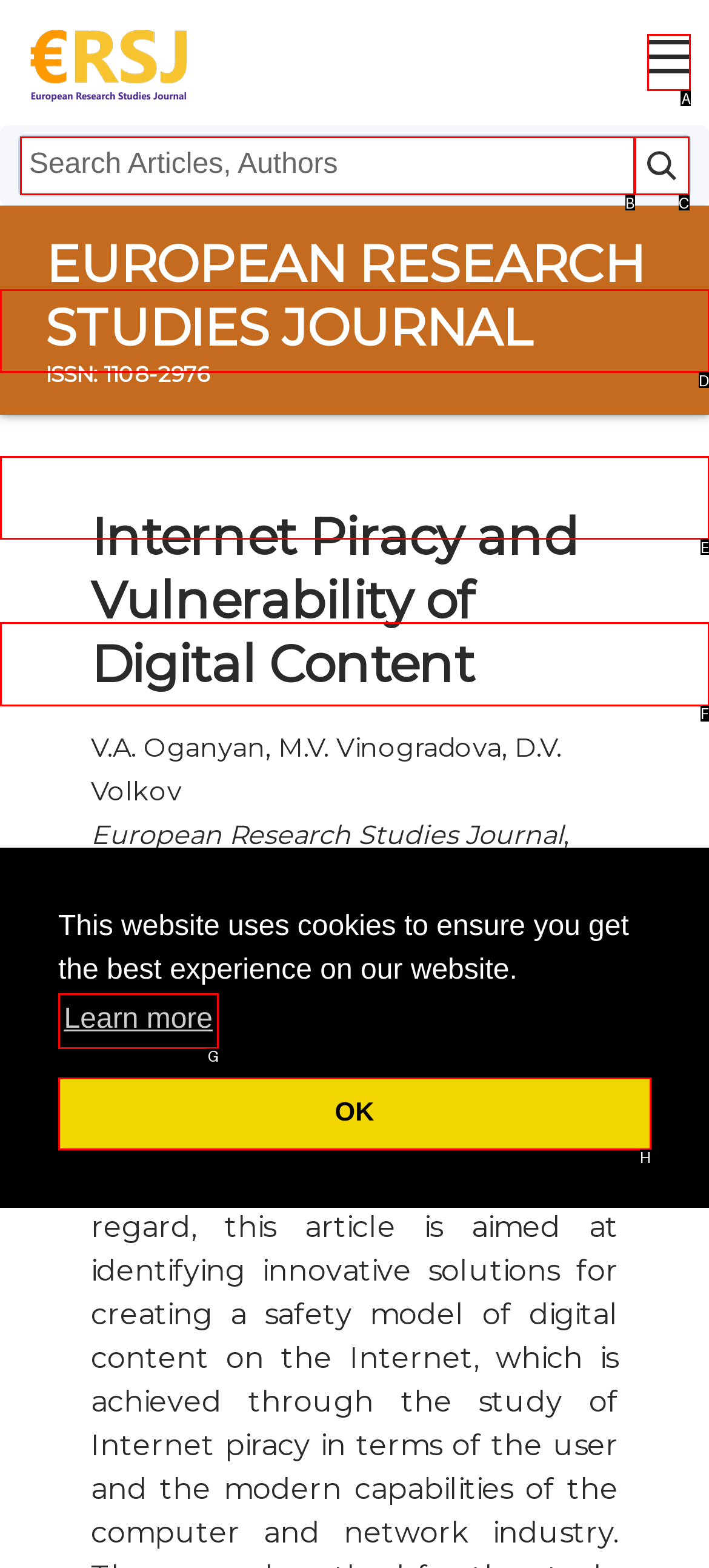Select the HTML element that needs to be clicked to carry out the task: open menu
Provide the letter of the correct option.

A